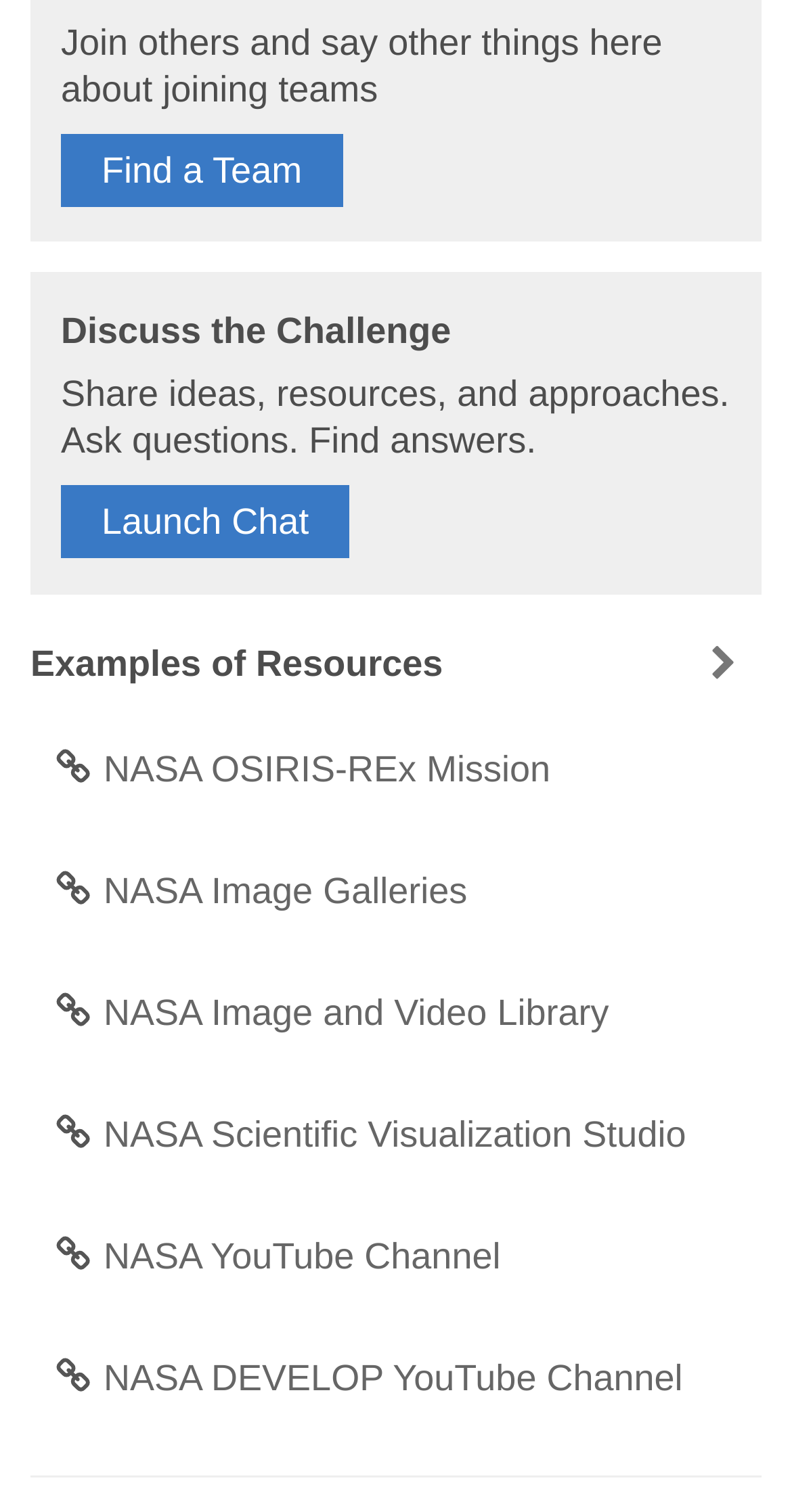Give the bounding box coordinates for the element described as: "Privacy Policy".

None